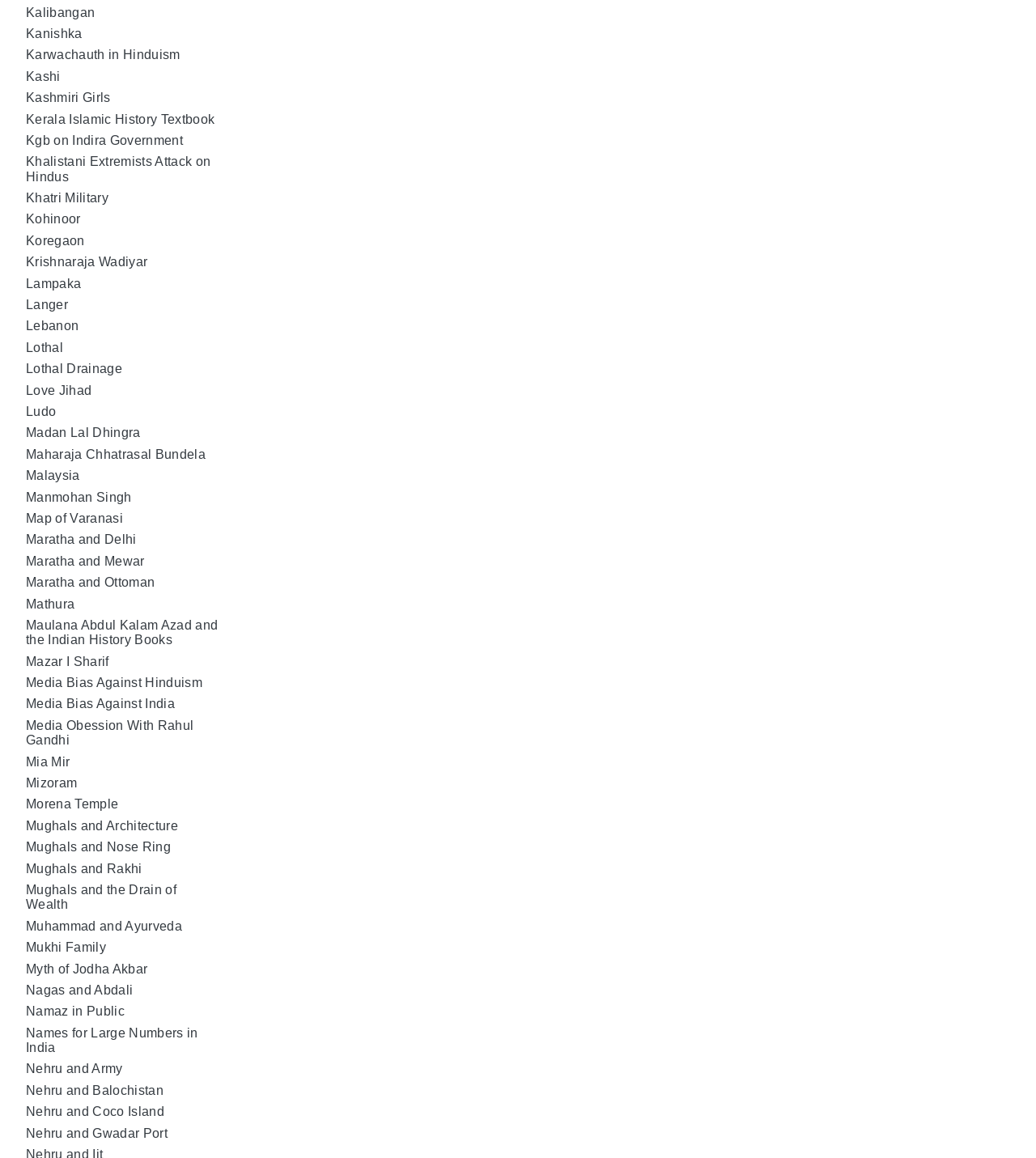Are there links related to Indian history? Examine the screenshot and reply using just one word or a brief phrase.

Yes